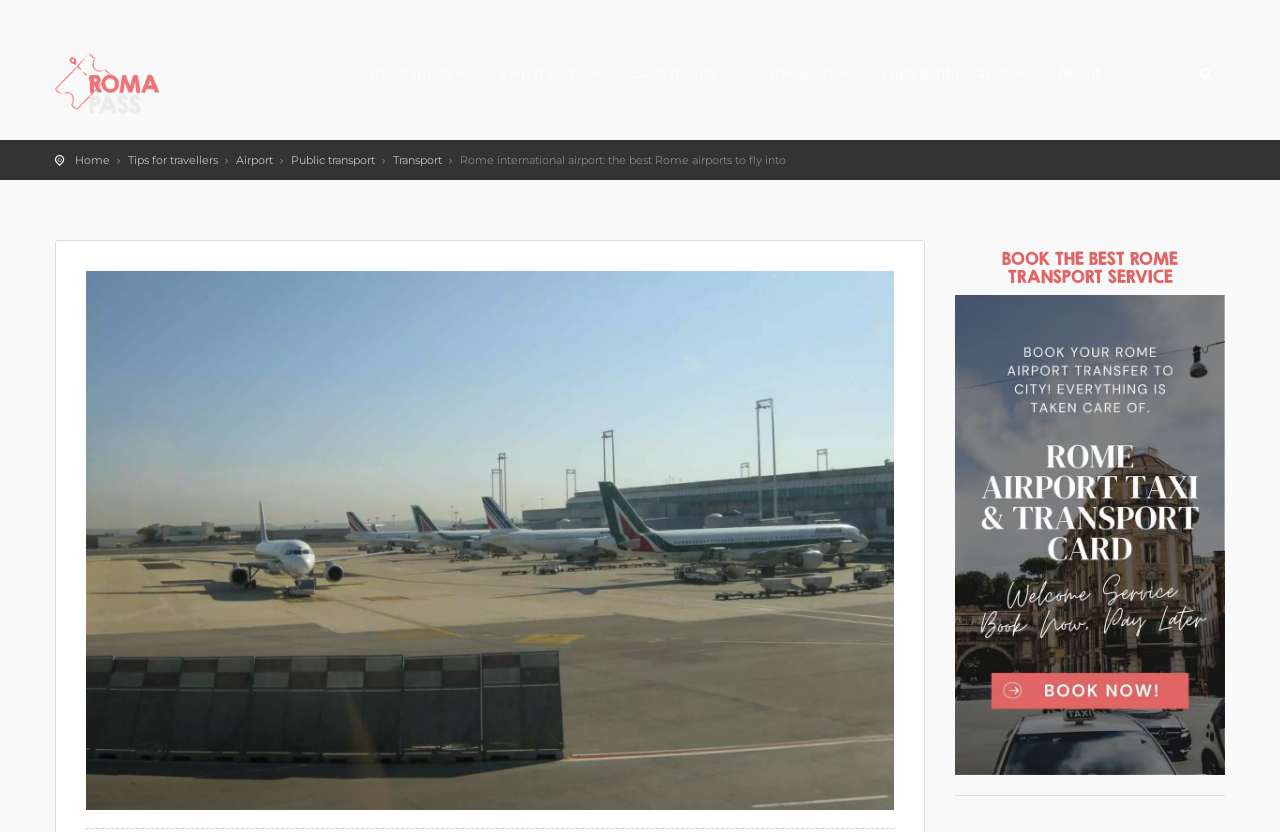Kindly respond to the following question with a single word or a brief phrase: 
How many links are there in the top navigation bar?

7